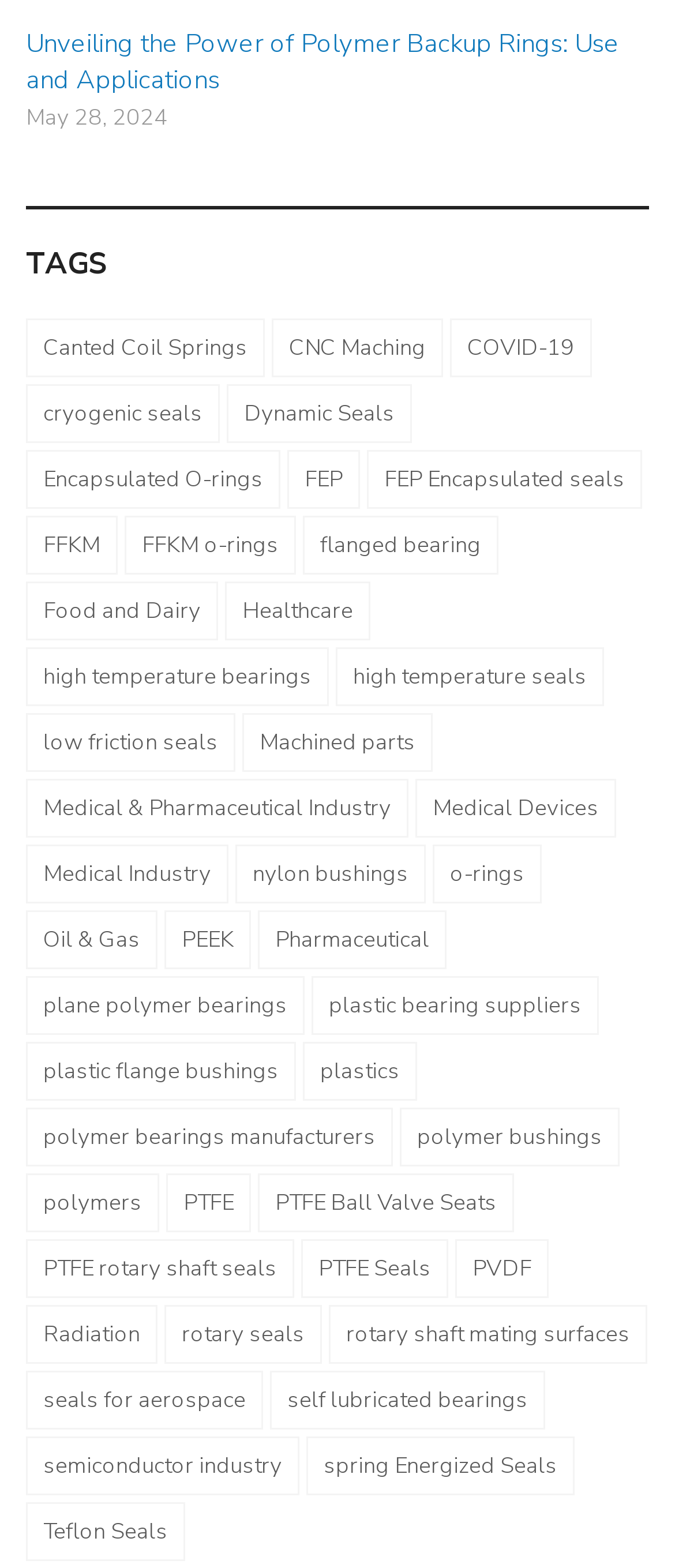Find and specify the bounding box coordinates that correspond to the clickable region for the instruction: "View the page about Medical Devices".

[0.615, 0.497, 0.913, 0.534]